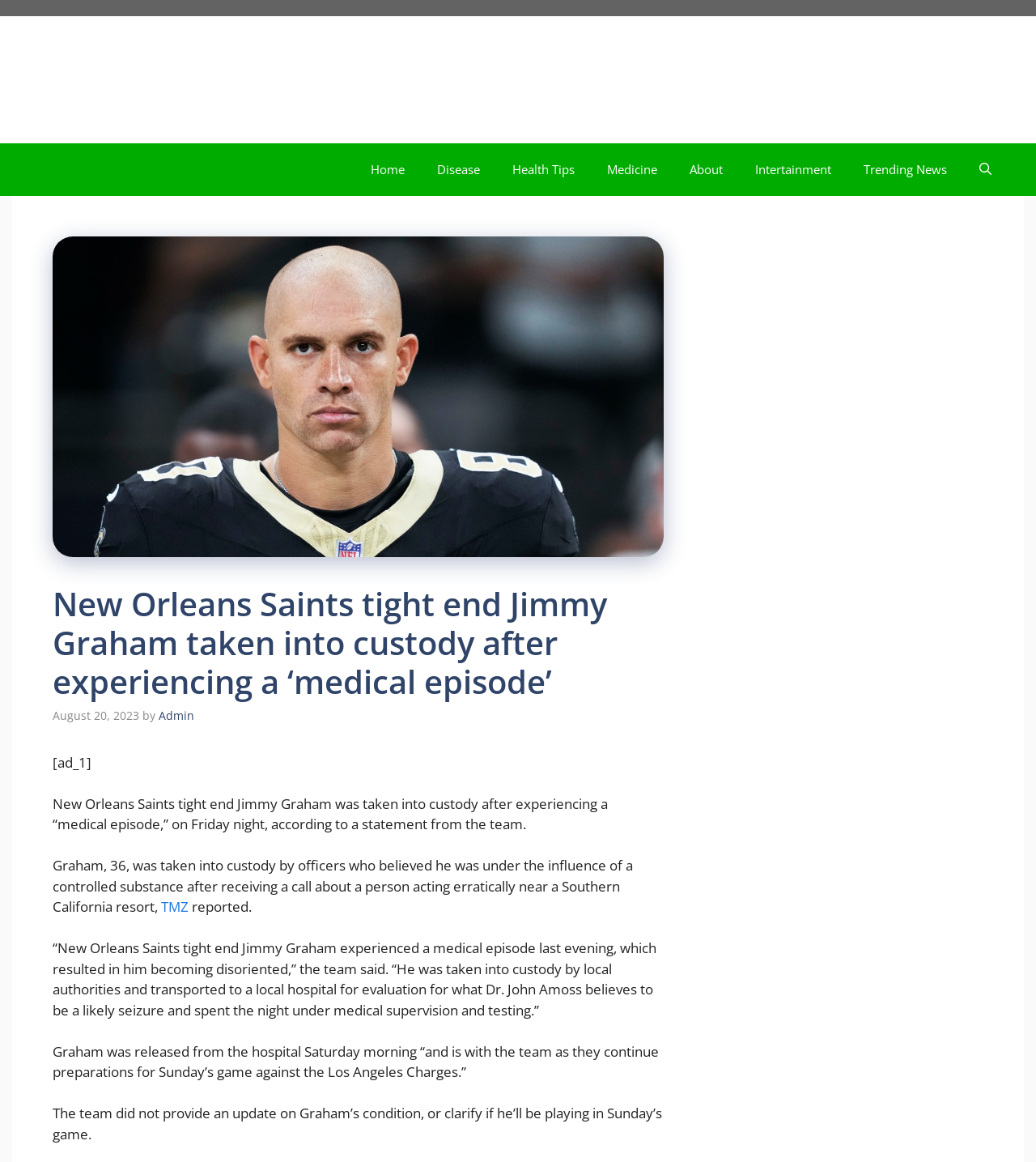Identify the bounding box coordinates of the clickable region required to complete the instruction: "Go to Home page". The coordinates should be given as four float numbers within the range of 0 and 1, i.e., [left, top, right, bottom].

[0.342, 0.123, 0.406, 0.168]